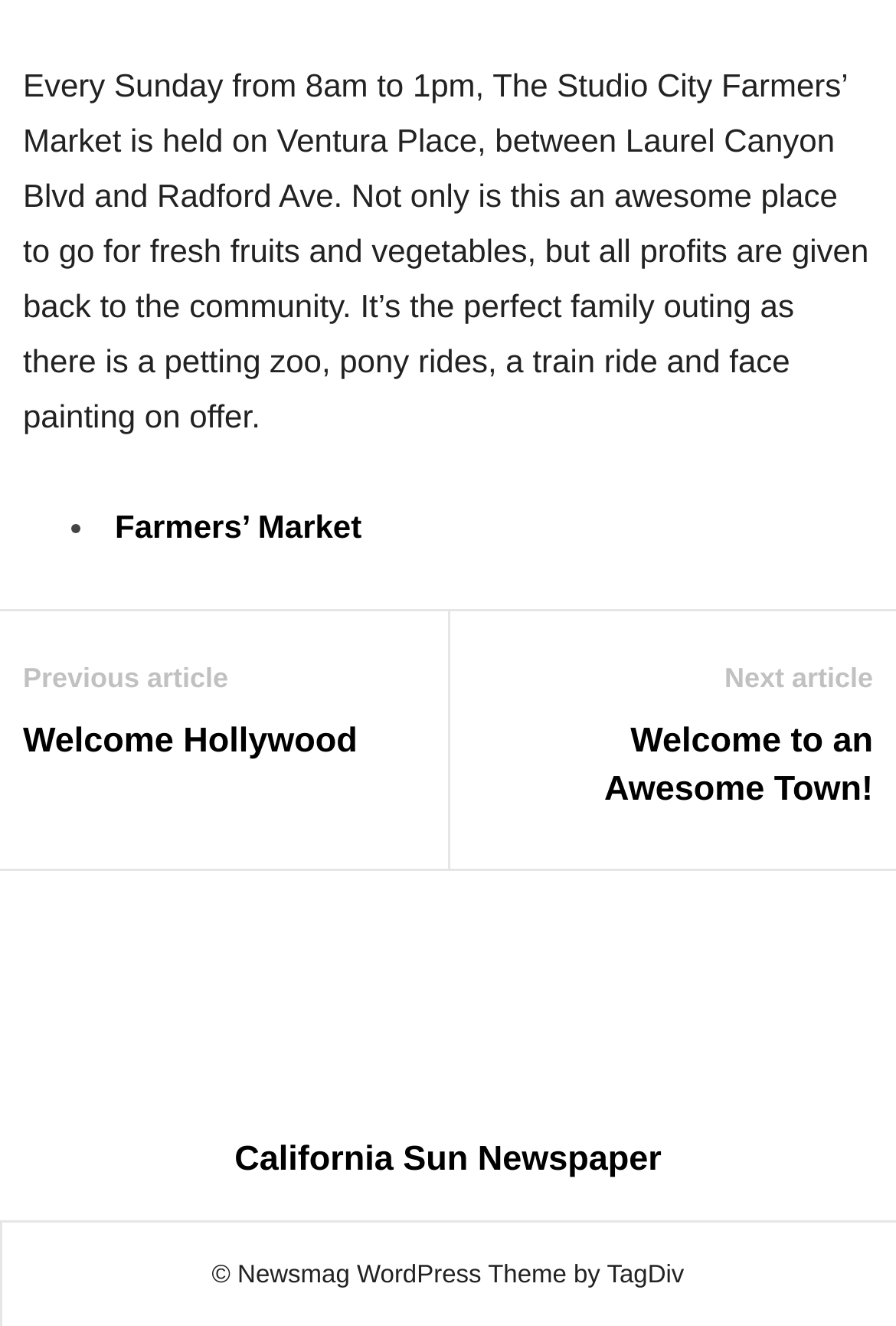What is the name of the newspaper mentioned at the bottom of the webpage?
Kindly give a detailed and elaborate answer to the question.

The answer can be found at the bottom of the webpage, in the footer section, where there is a link to 'California Sun Newspaper'.